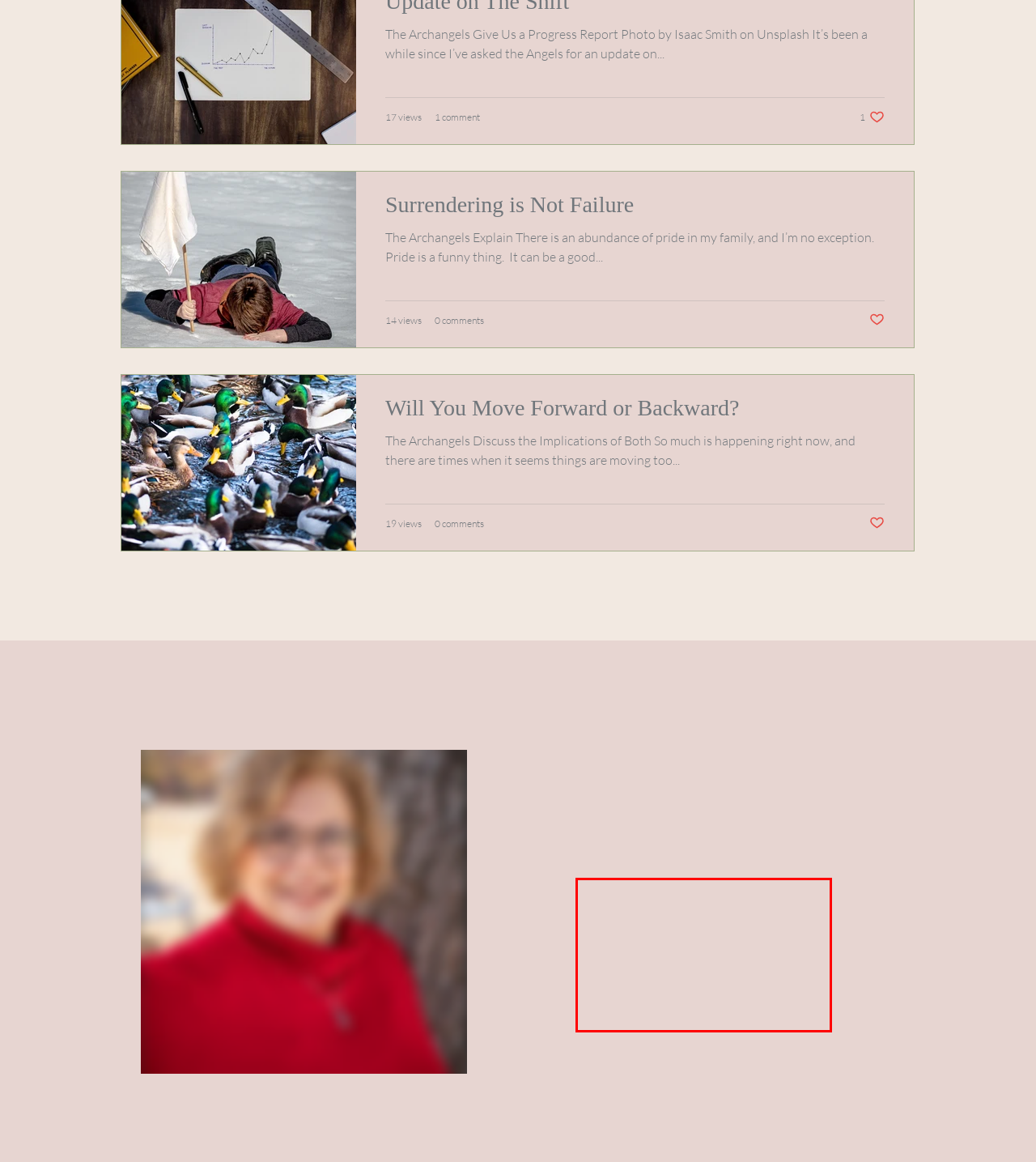Using the provided screenshot of a webpage, recognize and generate the text found within the red rectangle bounding box.

Hi there! Let me tell you a little about myself. I'm a retired teacher and author, born and raised in El Paso, TX. After retirement, I finally had the time to read and learn about the things I've always been interested in but never had time to pursue.